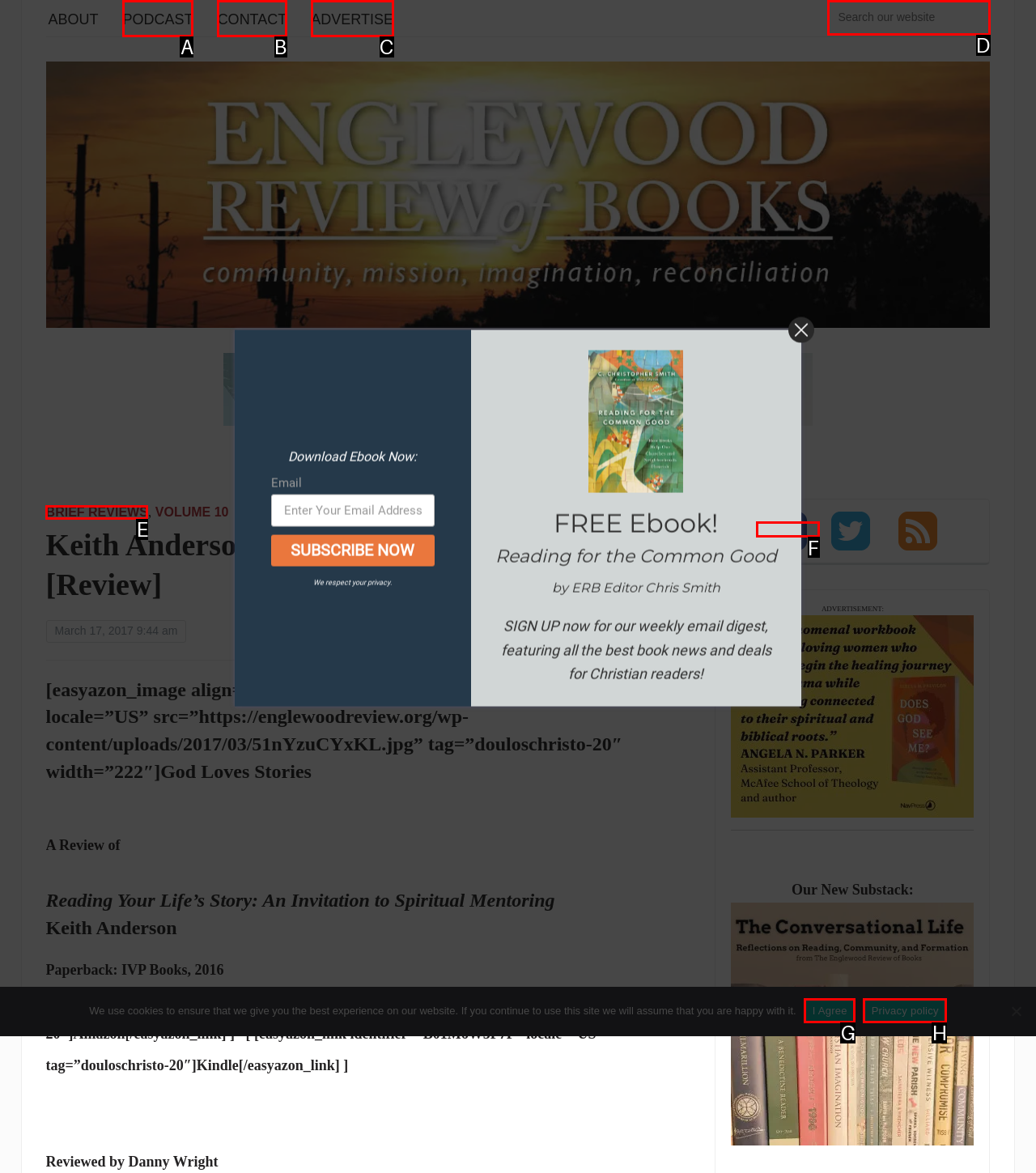To complete the task: Follow on facebook, which option should I click? Answer with the appropriate letter from the provided choices.

F